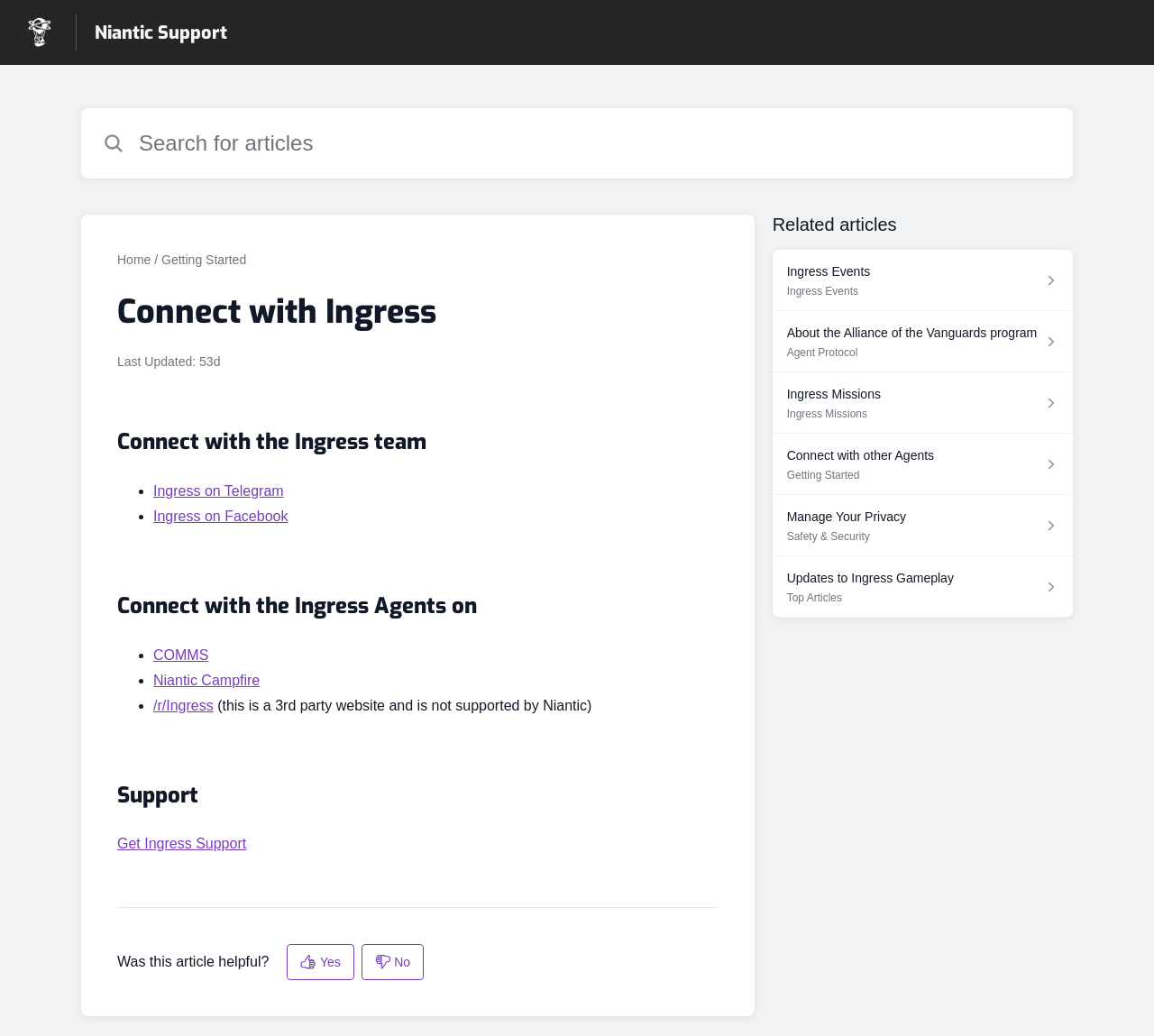Refer to the image and answer the question with as much detail as possible: What is the purpose of the search bar?

I found the answer by looking at the textbox element with the placeholder text 'Search for articles', which suggests that the search bar is used to search for articles on the webpage.